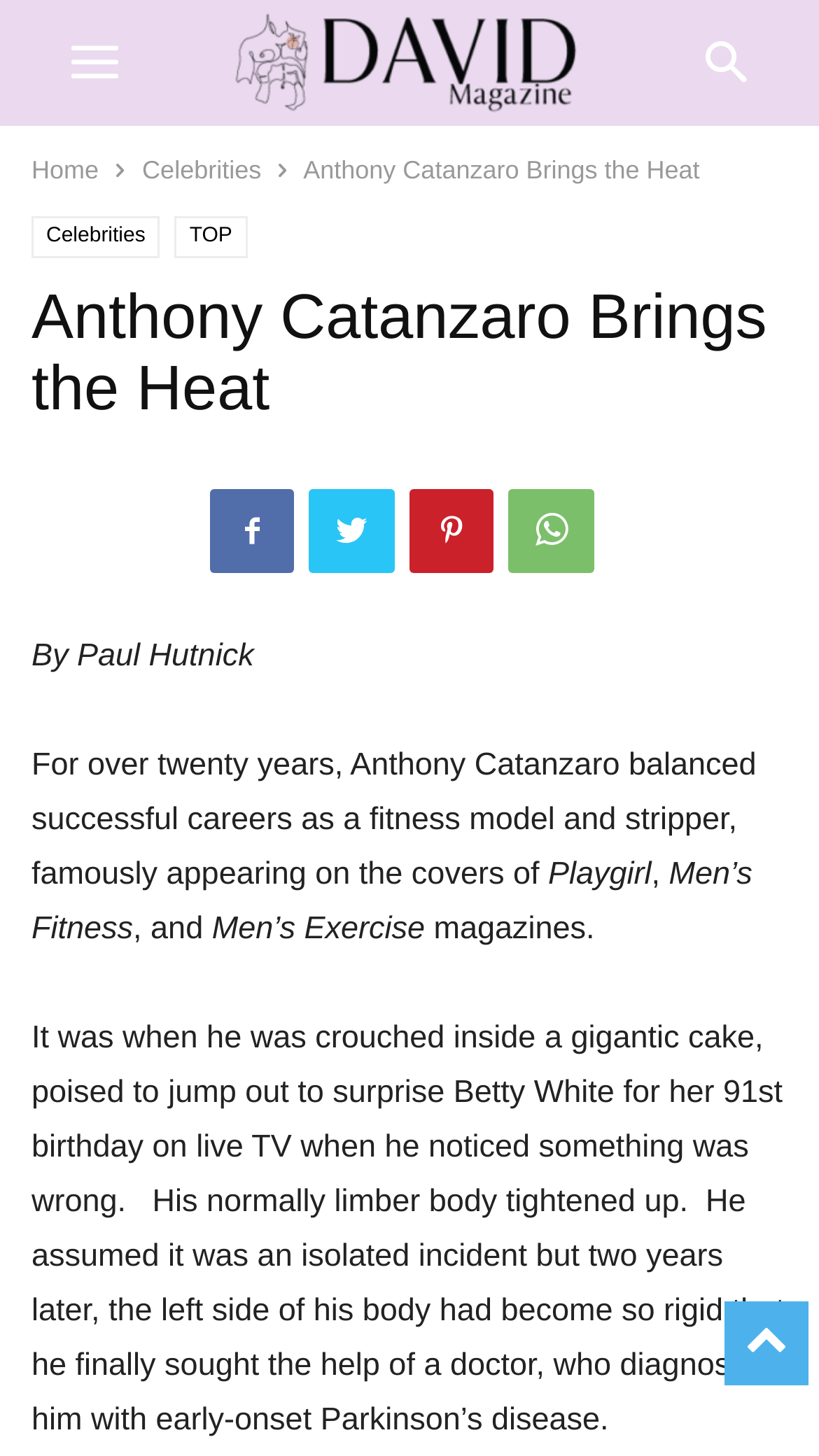Please specify the bounding box coordinates of the region to click in order to perform the following instruction: "scroll to top".

[0.885, 0.894, 0.987, 0.927]